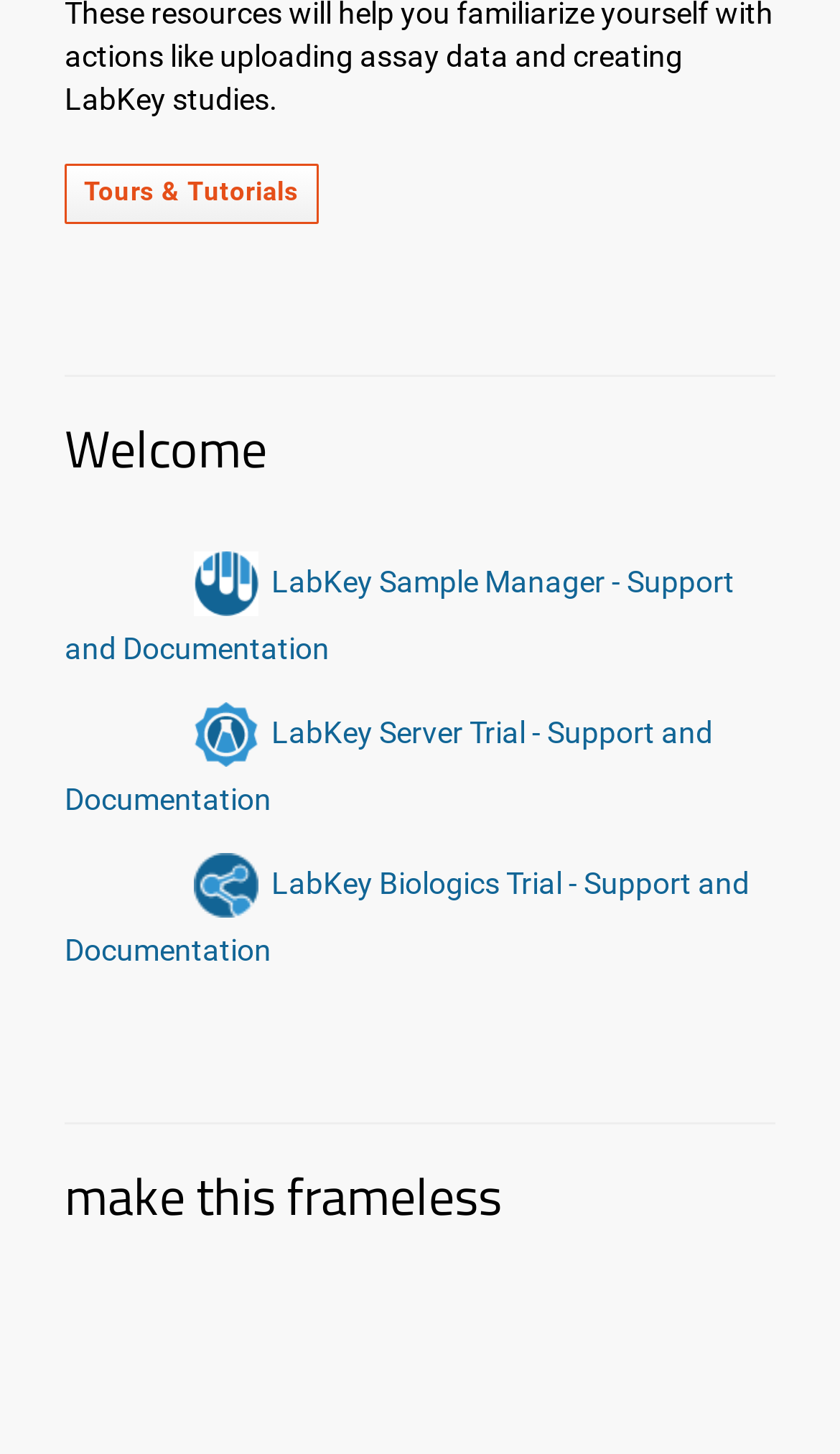Find the bounding box coordinates for the HTML element specified by: "Tours & Tutorials".

[0.077, 0.113, 0.378, 0.153]